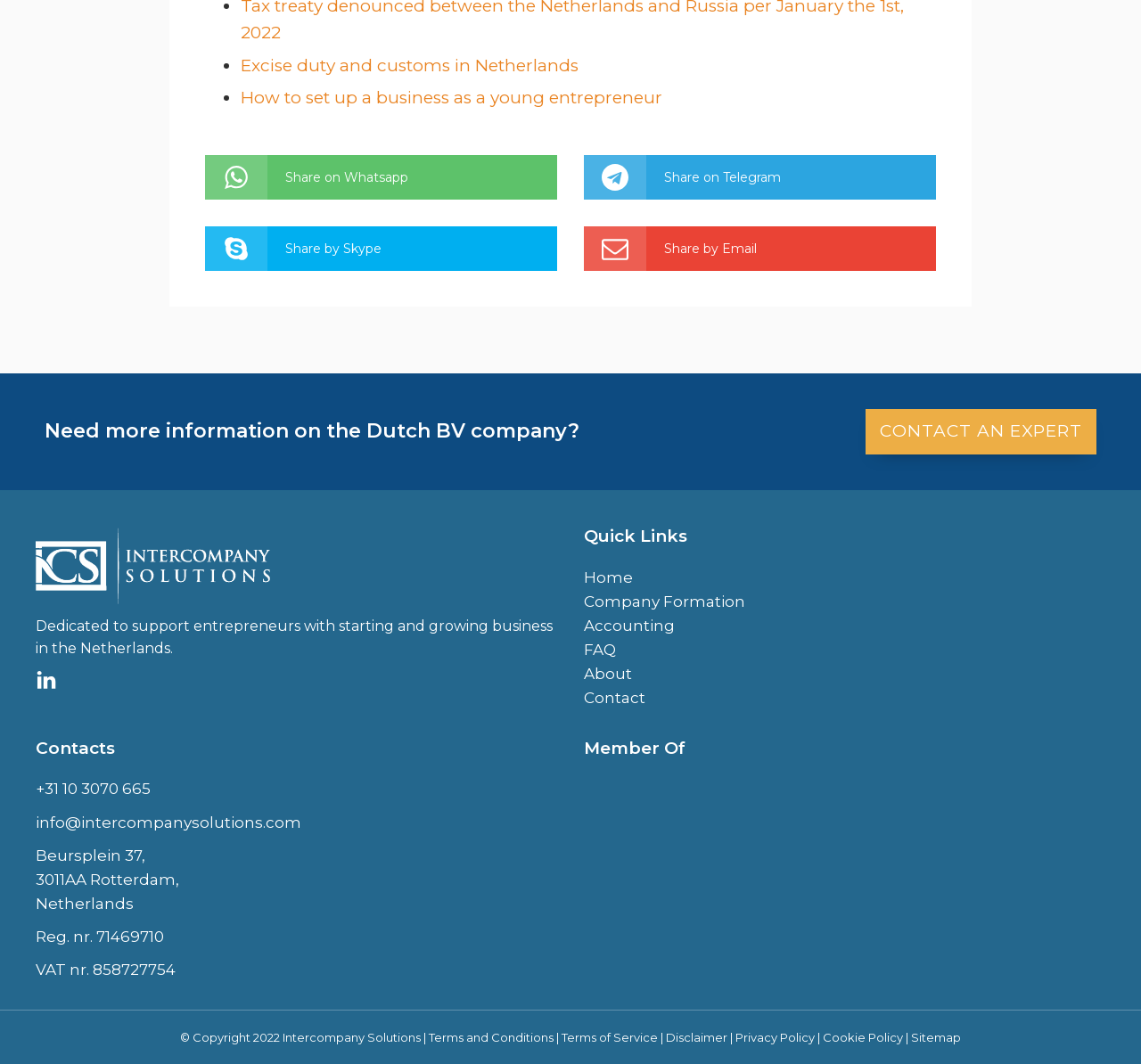Indicate the bounding box coordinates of the element that must be clicked to execute the instruction: "View company formation information". The coordinates should be given as four float numbers between 0 and 1, i.e., [left, top, right, bottom].

[0.512, 0.554, 0.653, 0.577]